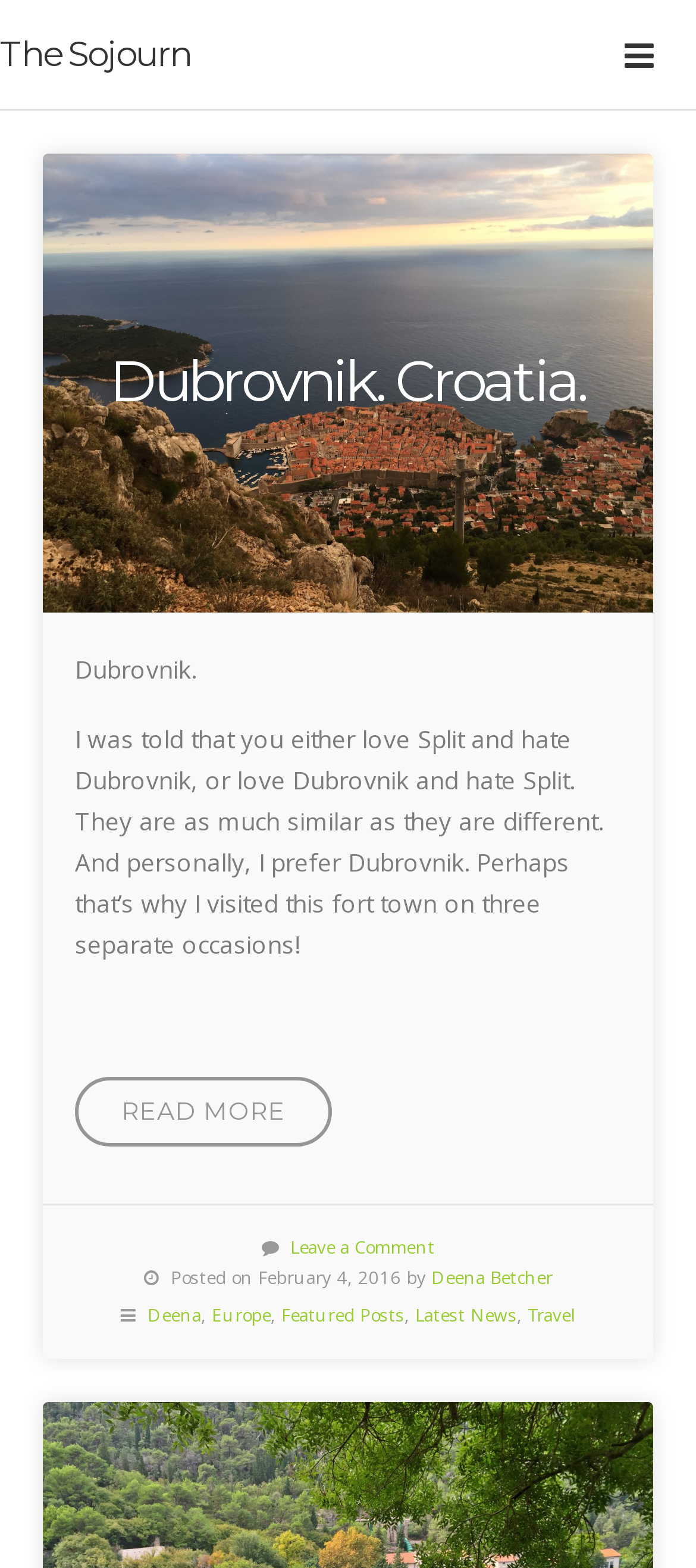Find the bounding box coordinates for the area you need to click to carry out the instruction: "check out featured posts". The coordinates should be four float numbers between 0 and 1, indicated as [left, top, right, bottom].

[0.404, 0.831, 0.581, 0.846]